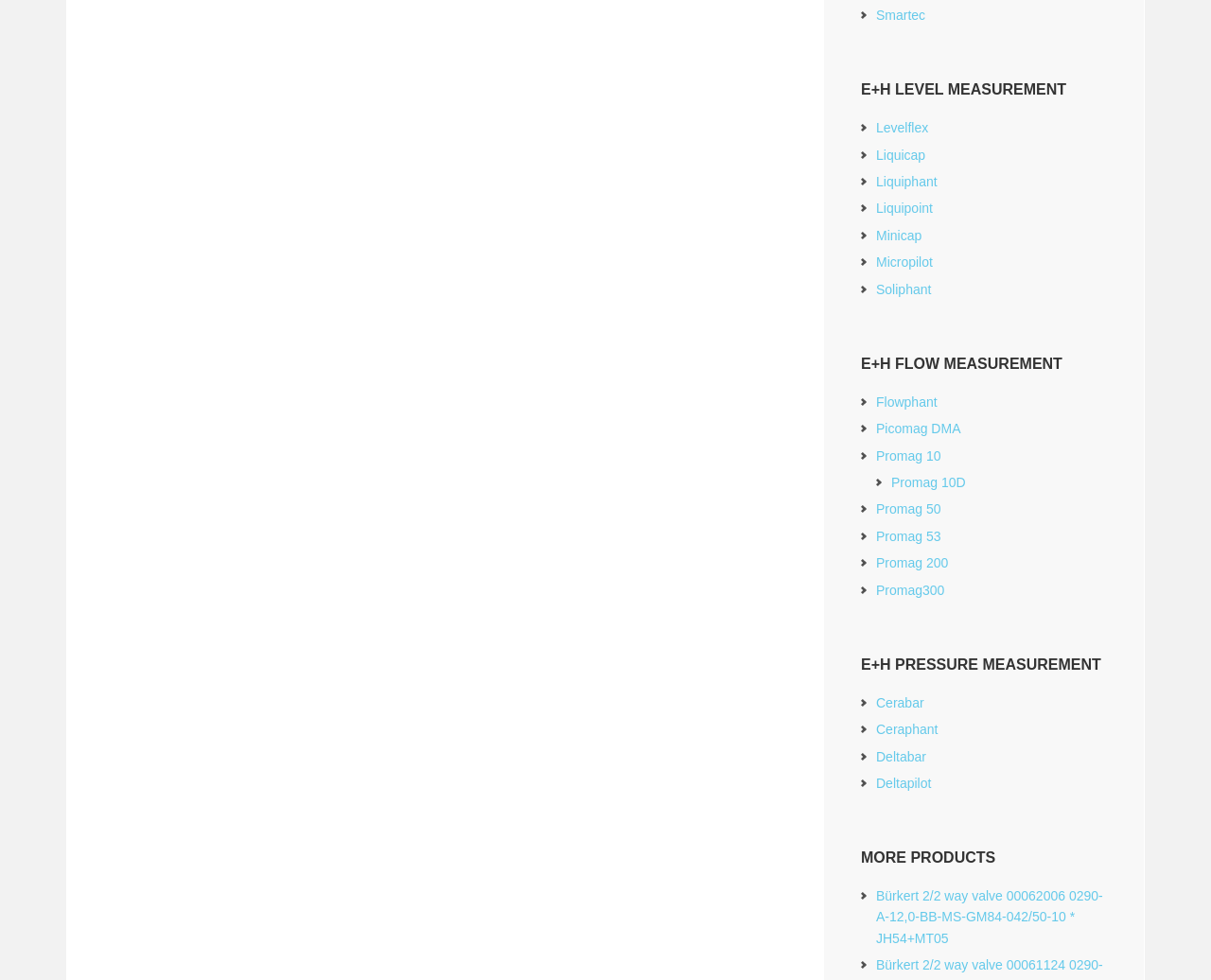Indicate the bounding box coordinates of the element that must be clicked to execute the instruction: "Click on Smartec link". The coordinates should be given as four float numbers between 0 and 1, i.e., [left, top, right, bottom].

[0.723, 0.008, 0.764, 0.023]